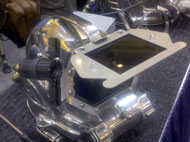Provide a comprehensive description of the image.

The image showcases a sleek, metallic diving helmet designed for underwater exploration. This particular model features a large, rectangular visor, enhancing visibility for divers during their activities. The helmet's reflective surface suggests a durable, high-quality material, typically used in innovative dive equipment. It is likely part of the EXND product line, which emphasizes cutting-edge technology for divers. This equipment is essential for professionals in the diving industry, ensuring safety and optimal performance while submerged. The backdrop hints at a display setup, indicative of a trade show or a promotional event, showcasing advanced diving gear.